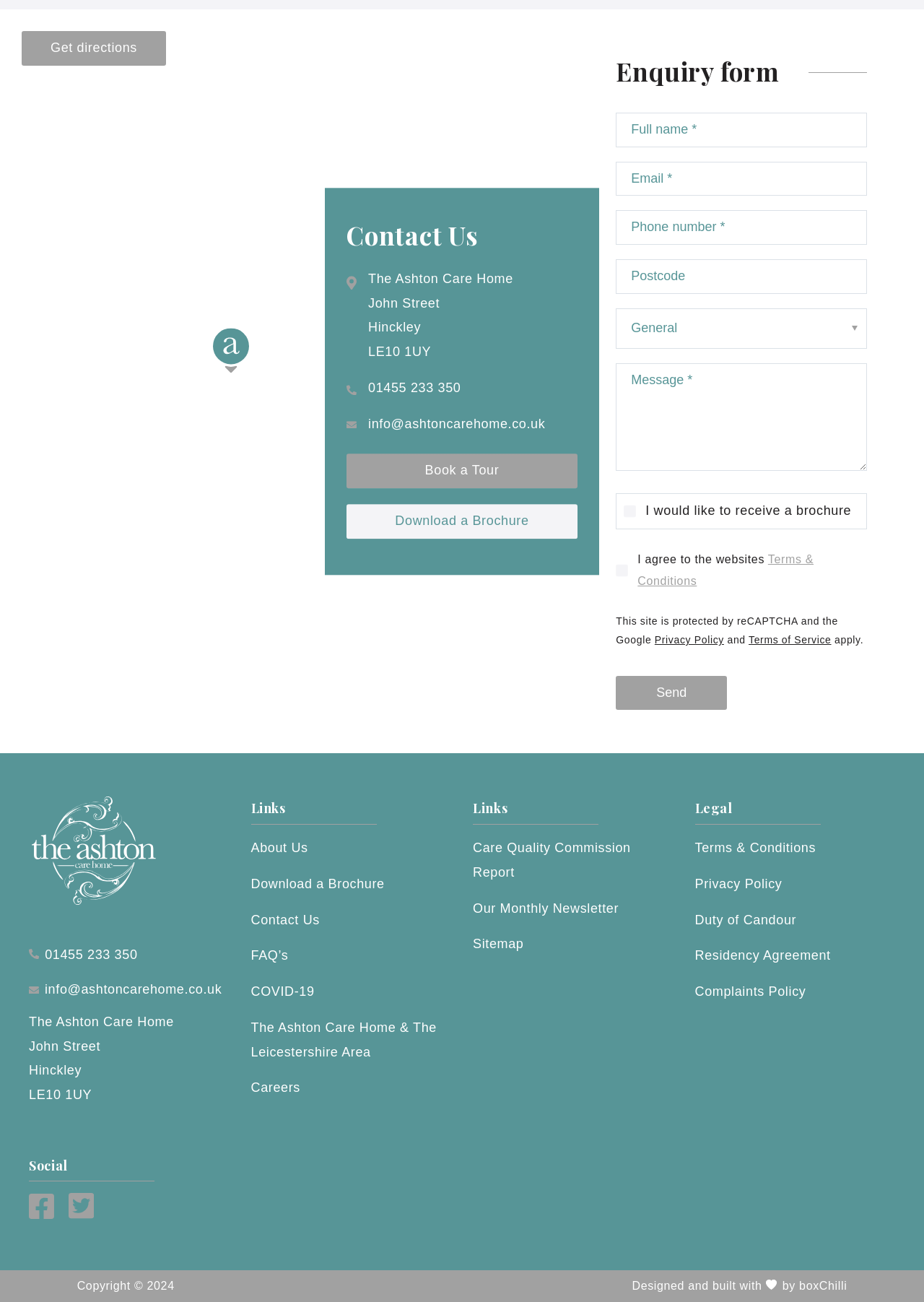How many textboxes are there in the enquiry form?
Please give a detailed and elaborate answer to the question.

I found the number of textboxes by looking at the elements with the type 'textbox' under the 'Enquiry form' heading, and counted a total of 5 textboxes.